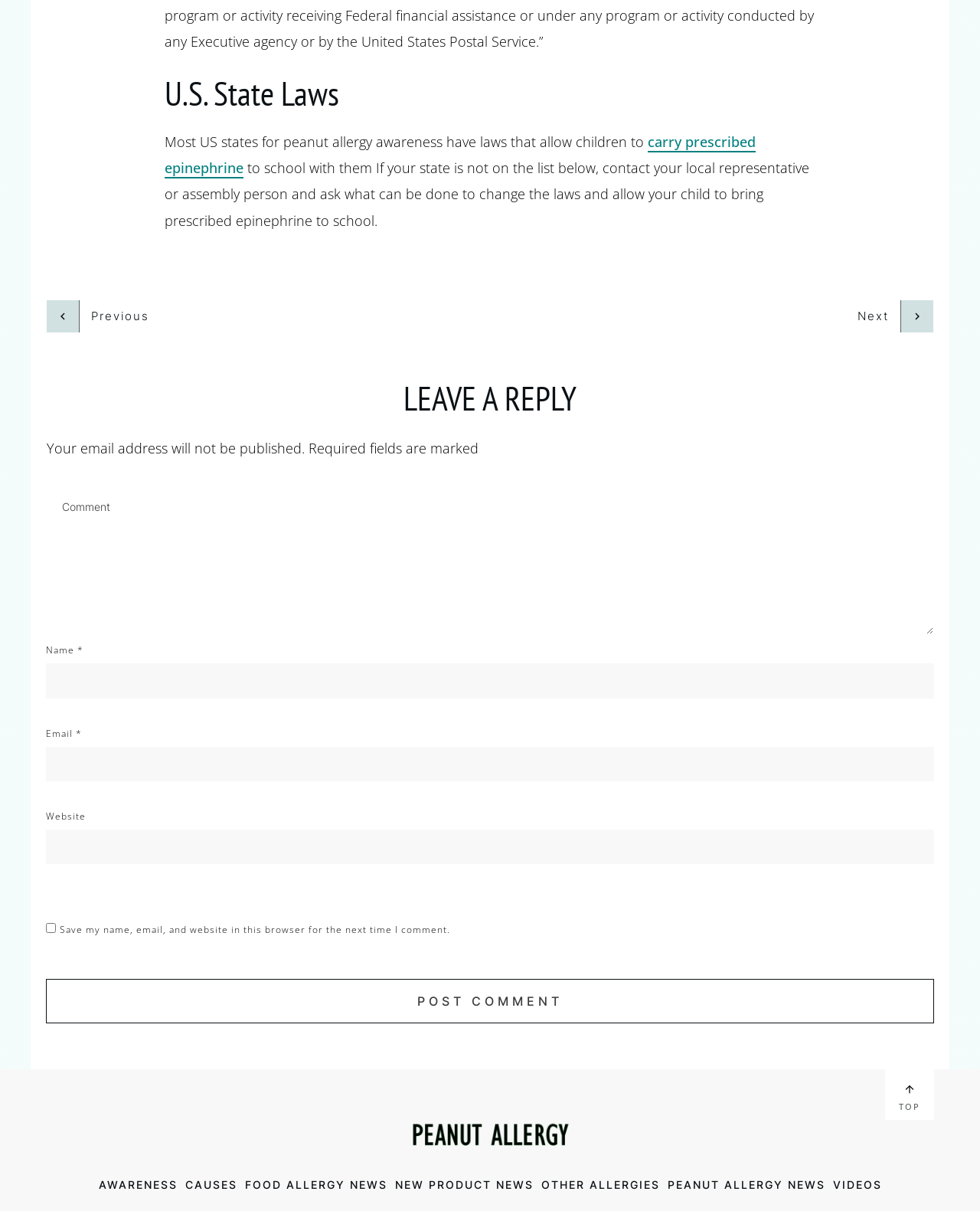Please specify the bounding box coordinates in the format (top-left x, top-left y, bottom-right x, bottom-right y), with values ranging from 0 to 1. Identify the bounding box for the UI component described as follows: parent_node: Name * name="author"

[0.047, 0.548, 0.953, 0.577]